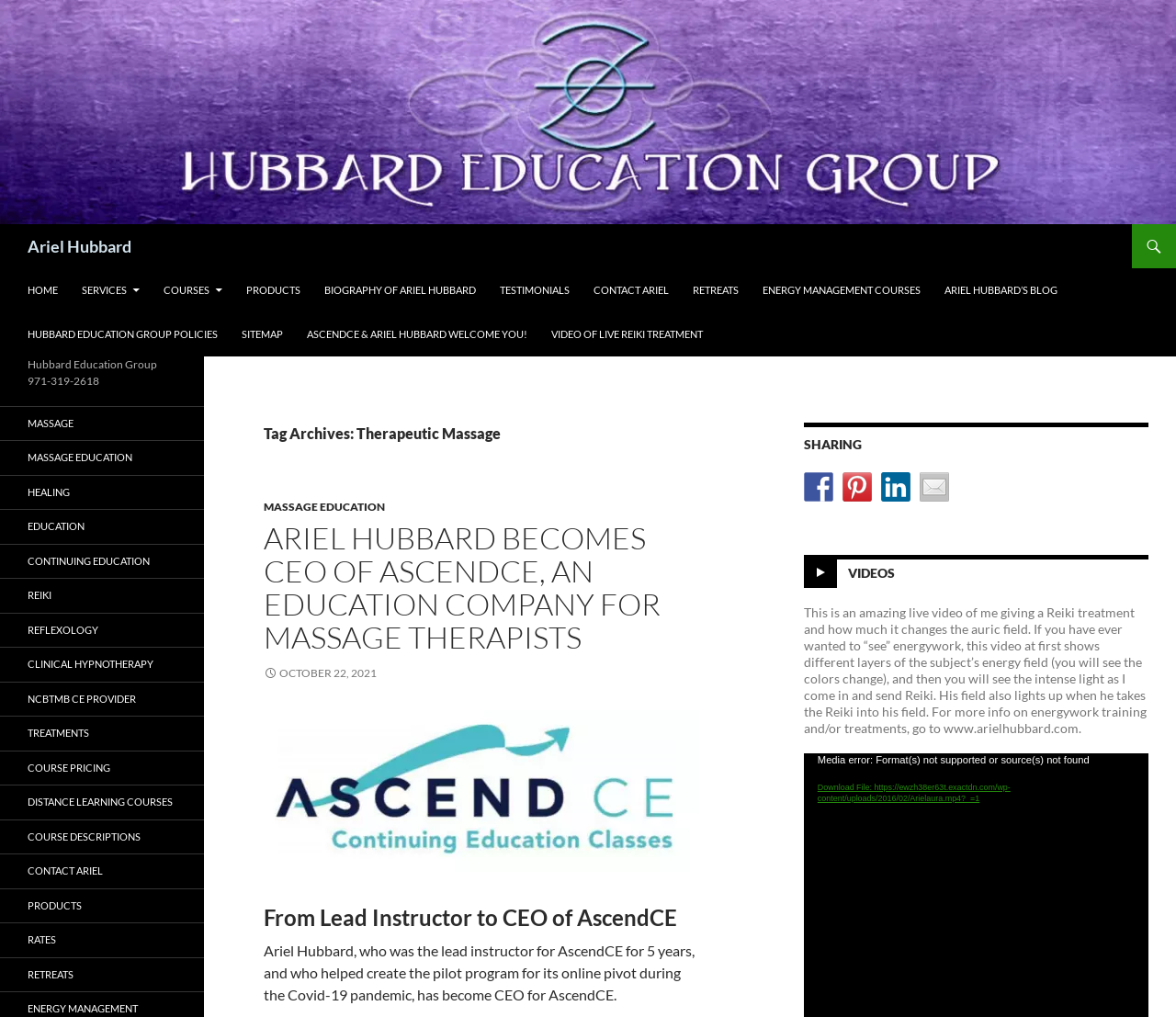Highlight the bounding box coordinates of the region I should click on to meet the following instruction: "Visit the 'MASSAGE EDUCATION' page".

[0.224, 0.491, 0.327, 0.505]